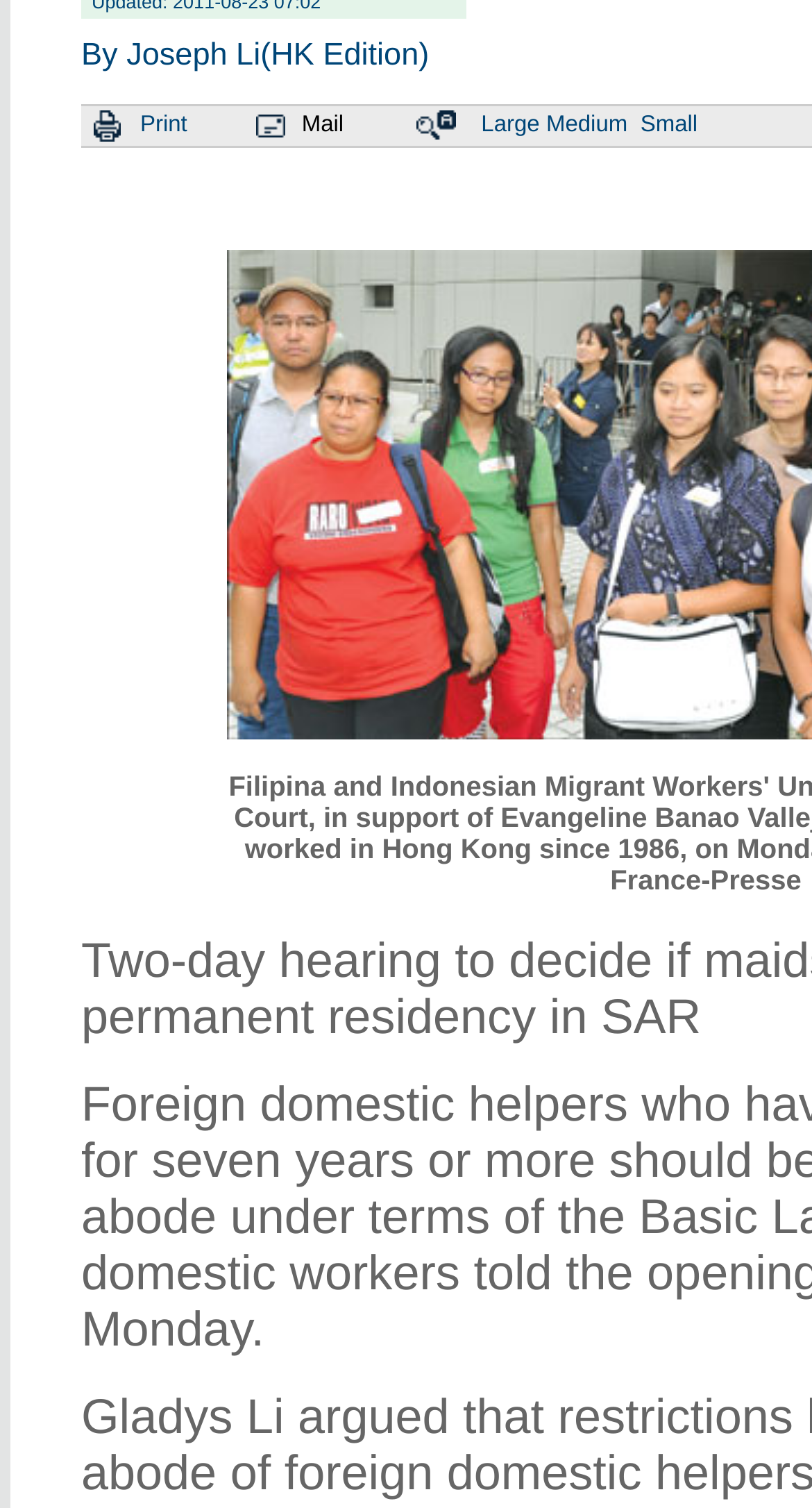Bounding box coordinates are specified in the format (top-left x, top-left y, bottom-right x, bottom-right y). All values are floating point numbers bounded between 0 and 1. Please provide the bounding box coordinate of the region this sentence describes: Small

[0.789, 0.075, 0.859, 0.091]